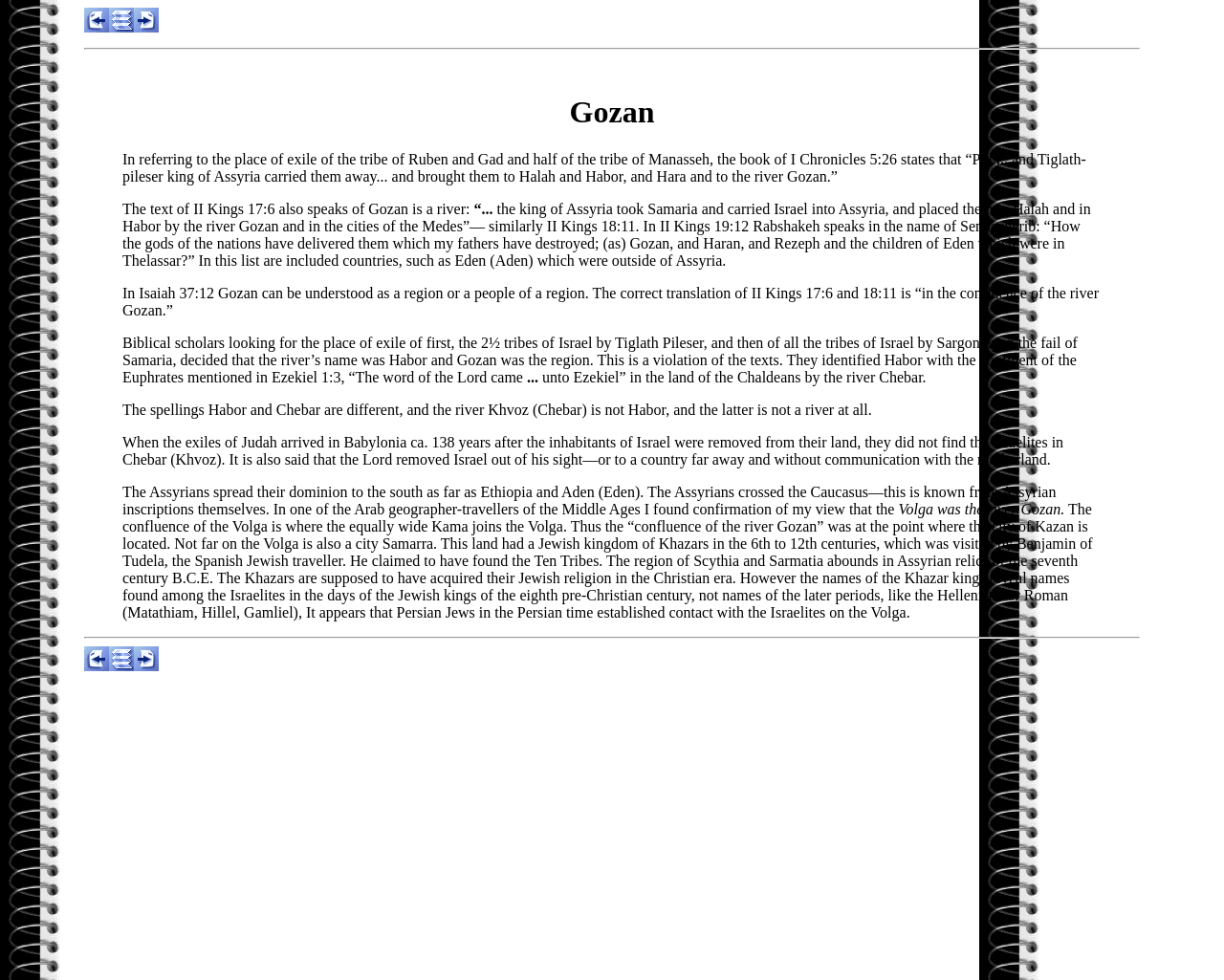What is the name of the river that is not Habor?
Using the information from the image, provide a comprehensive answer to the question.

The text states that the spellings Habor and Chebar are different, and the river Khvoz (Chebar) is not Habor, and the latter is not a river at all.